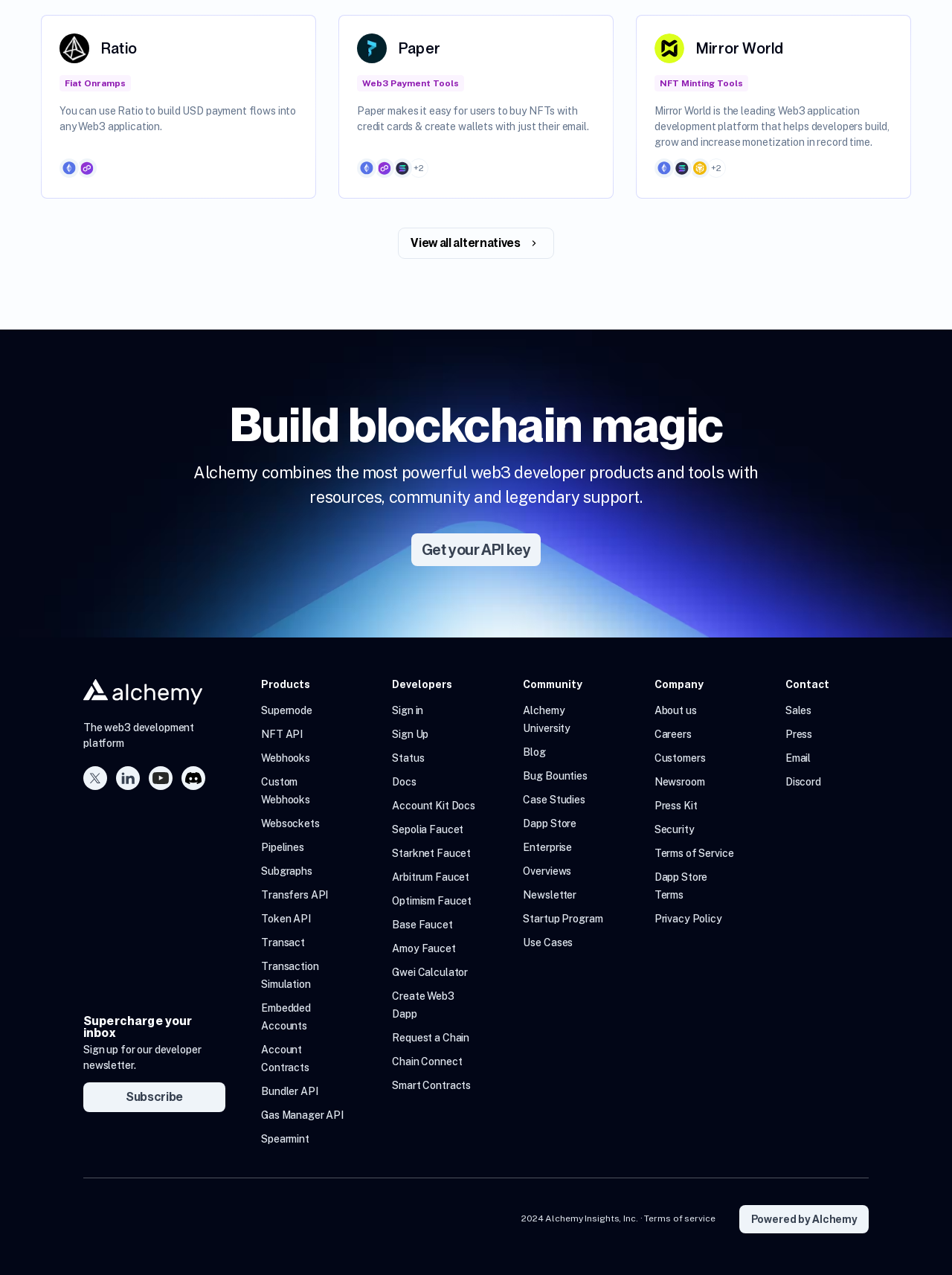Please specify the bounding box coordinates of the region to click in order to perform the following instruction: "Get your API key".

[0.432, 0.418, 0.568, 0.444]